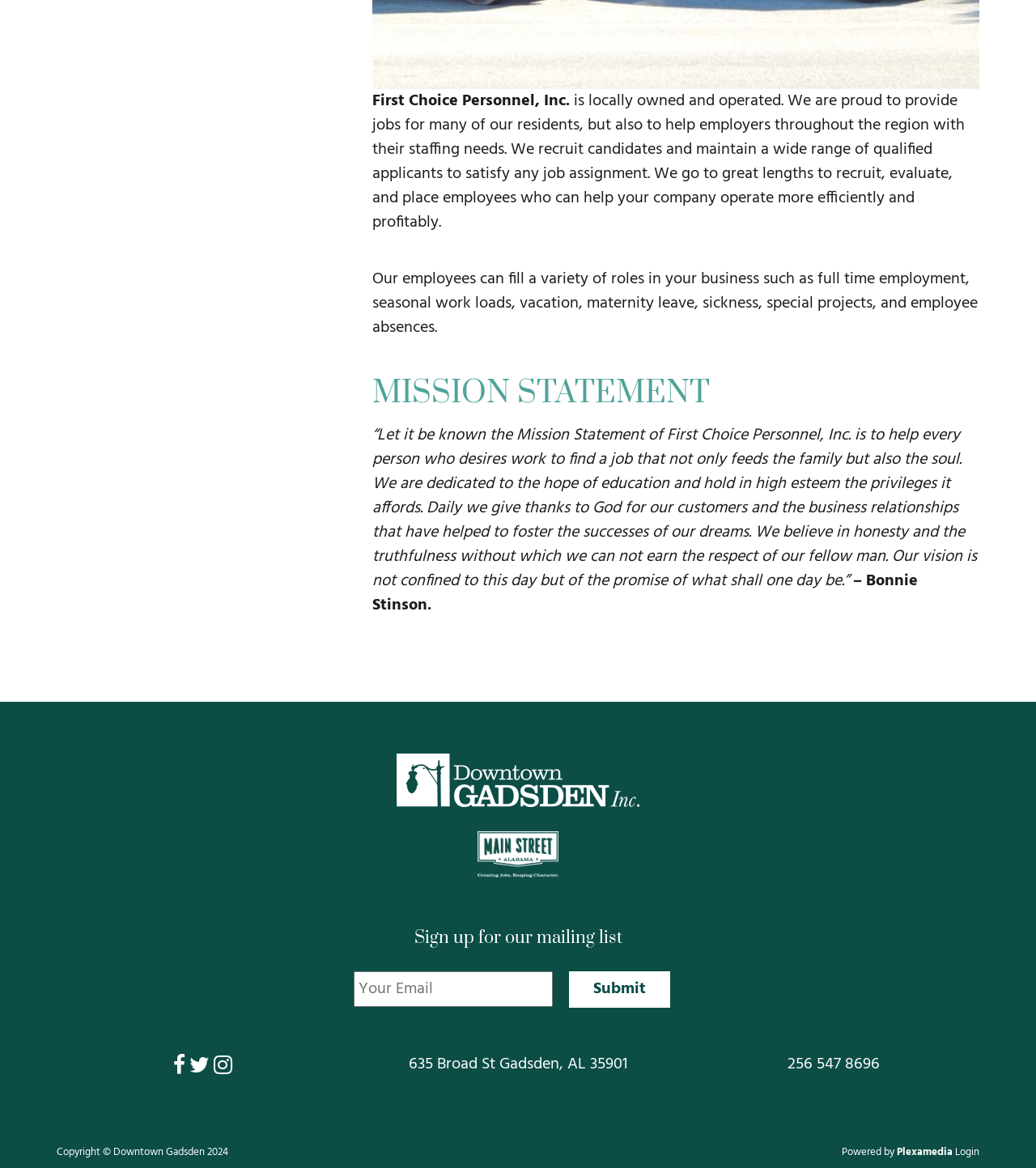What is the address of First Choice Personnel, Inc.?
Provide a short answer using one word or a brief phrase based on the image.

635 Broad St Gadsden, AL 35901